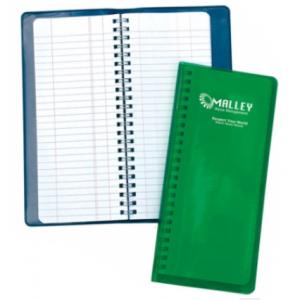What is the purpose of the tally book?
Using the image, give a concise answer in the form of a single word or short phrase.

Accurate record-keeping